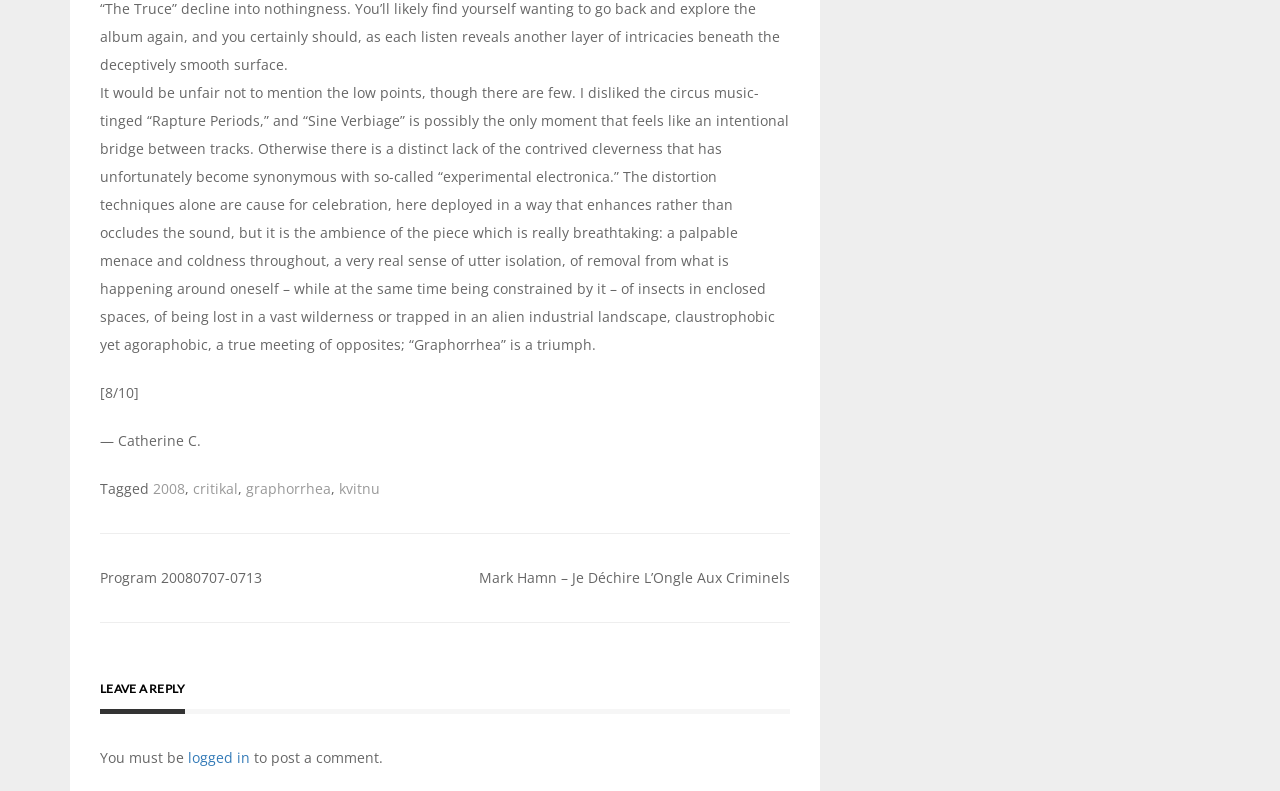Please reply to the following question with a single word or a short phrase:
What is the name of the album being reviewed?

Graphorrhea